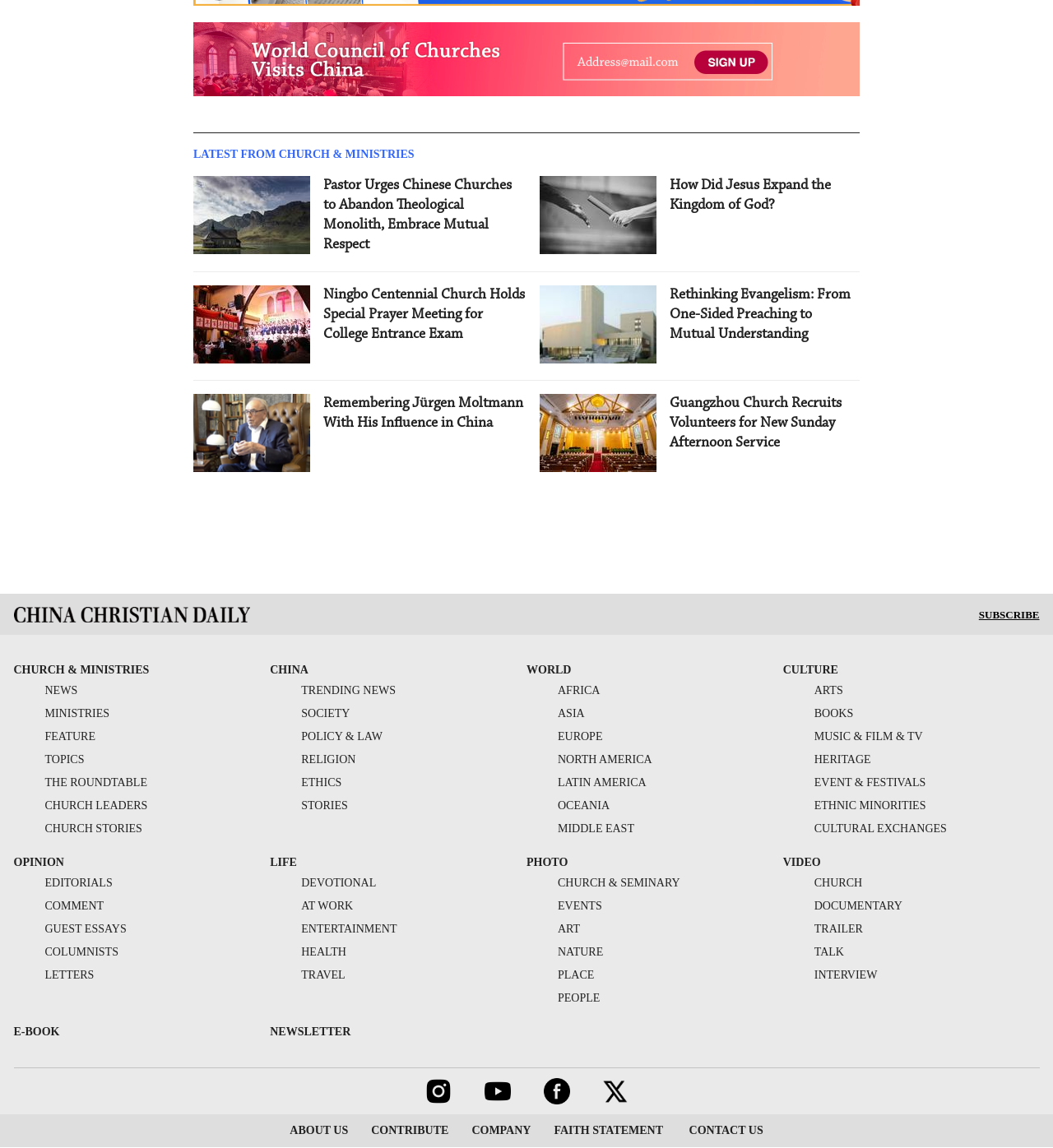Use a single word or phrase to answer the question: What is the category of the article 'Pastor Urges Chinese Churches to Abandon Theological Monolith, Embrace Mutual Respect'?

CHURCH & MINISTRIES